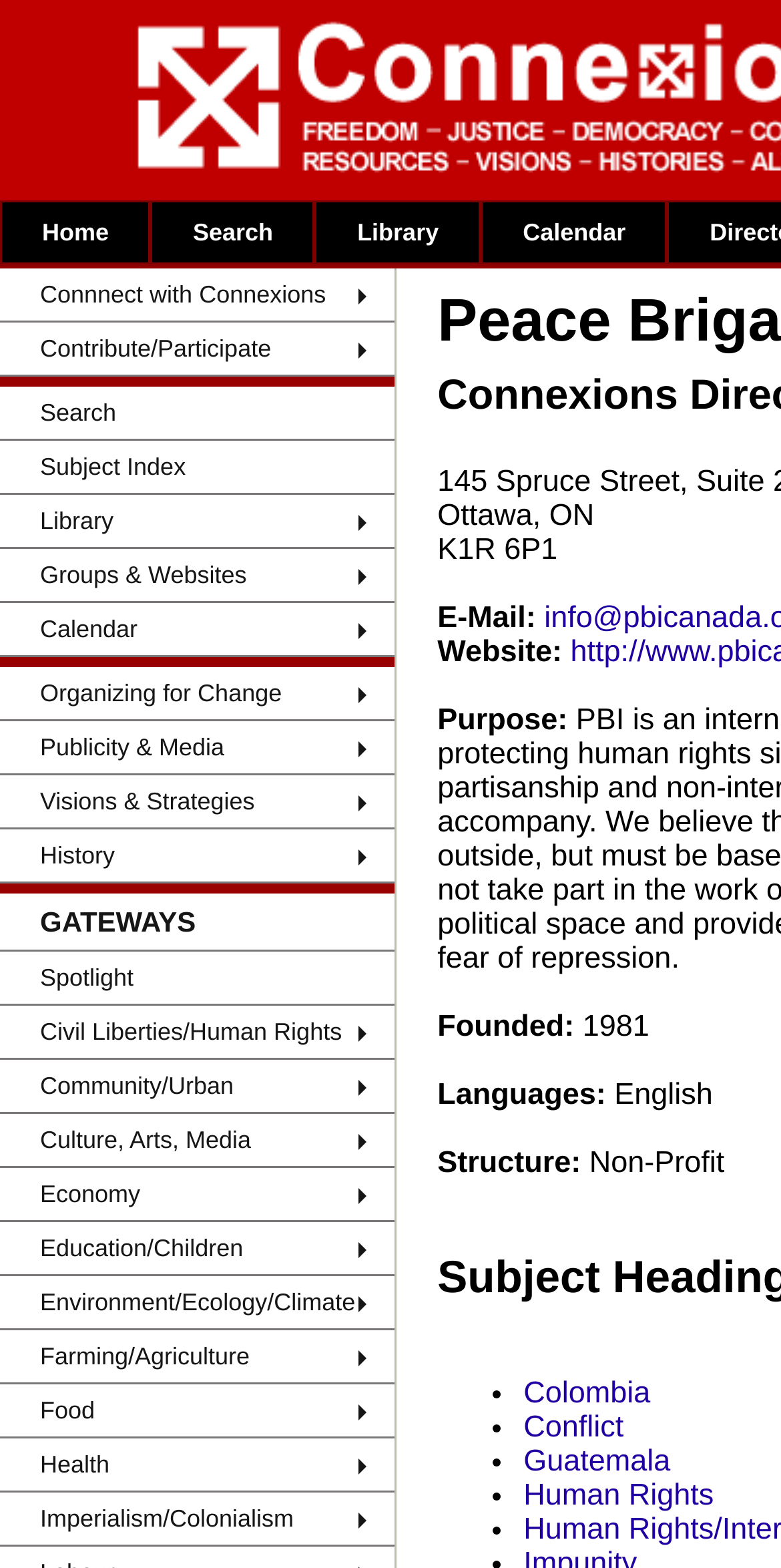What is the purpose of the organization?
Answer the question with a single word or phrase by looking at the picture.

Not specified